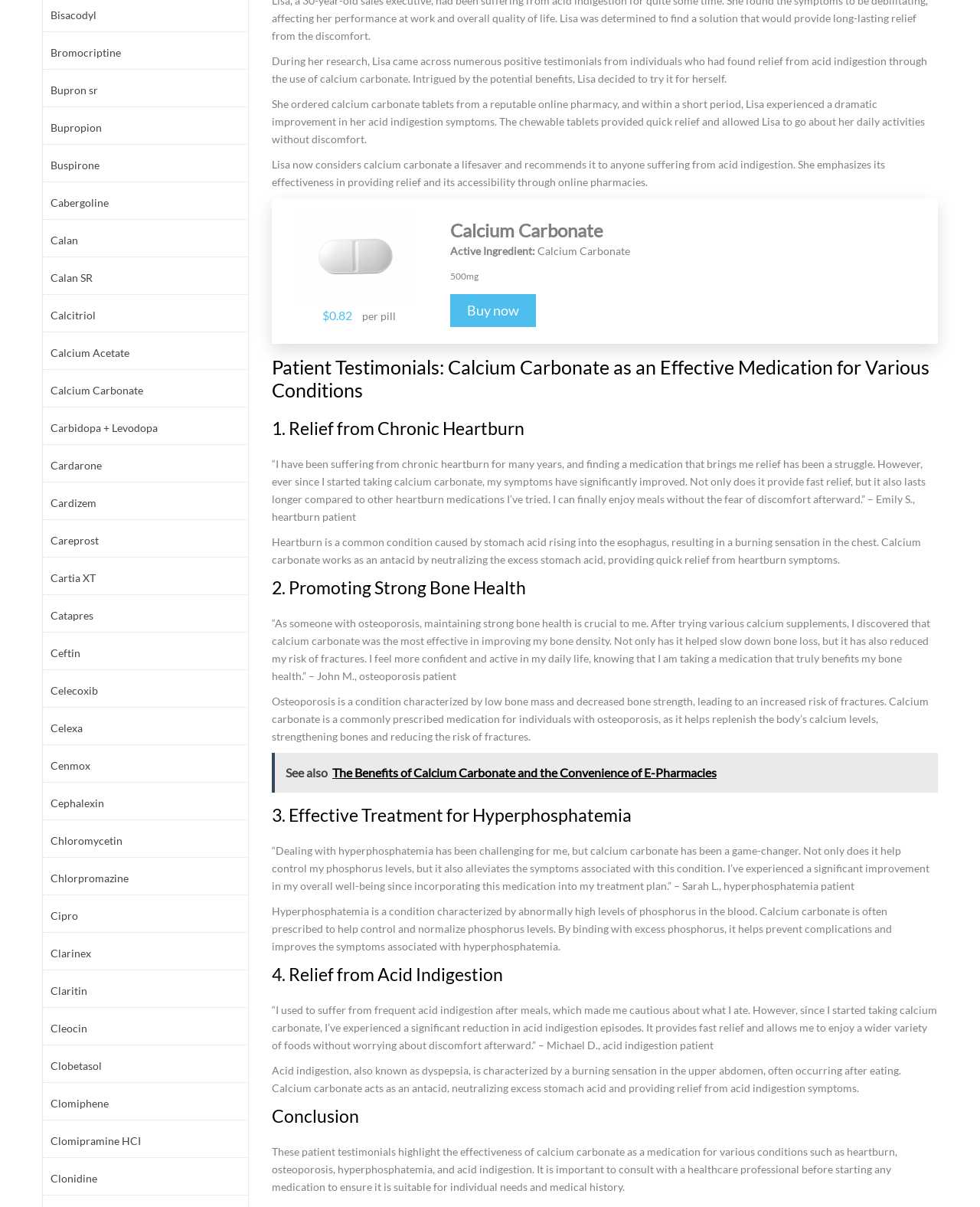Please identify the bounding box coordinates of the clickable area that will allow you to execute the instruction: "Learn about the benefits of calcium carbonate for osteoporosis".

[0.277, 0.477, 0.957, 0.496]